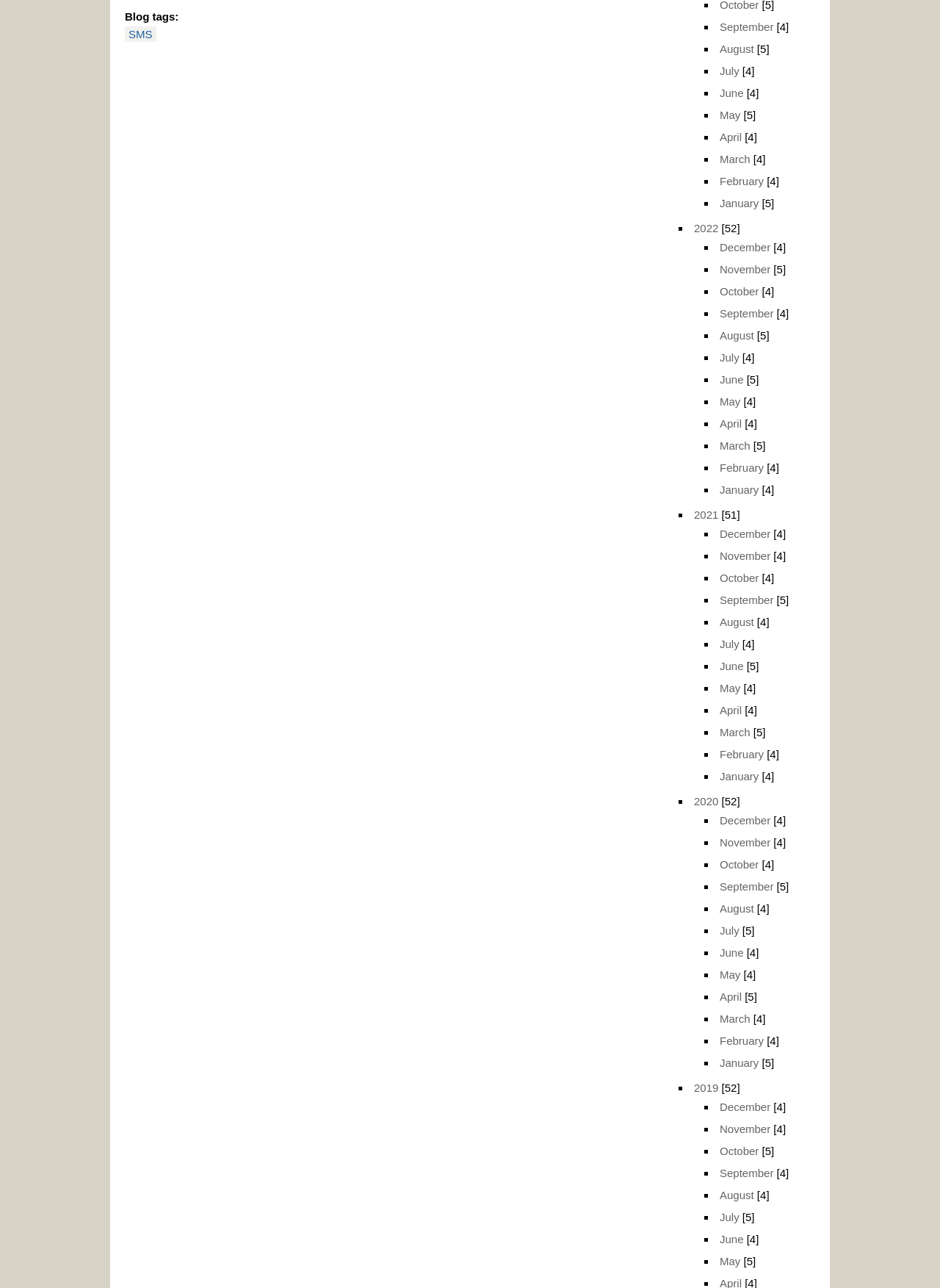Find the bounding box coordinates for the element that must be clicked to complete the instruction: "Check January". The coordinates should be four float numbers between 0 and 1, indicated as [left, top, right, bottom].

[0.766, 0.153, 0.807, 0.163]